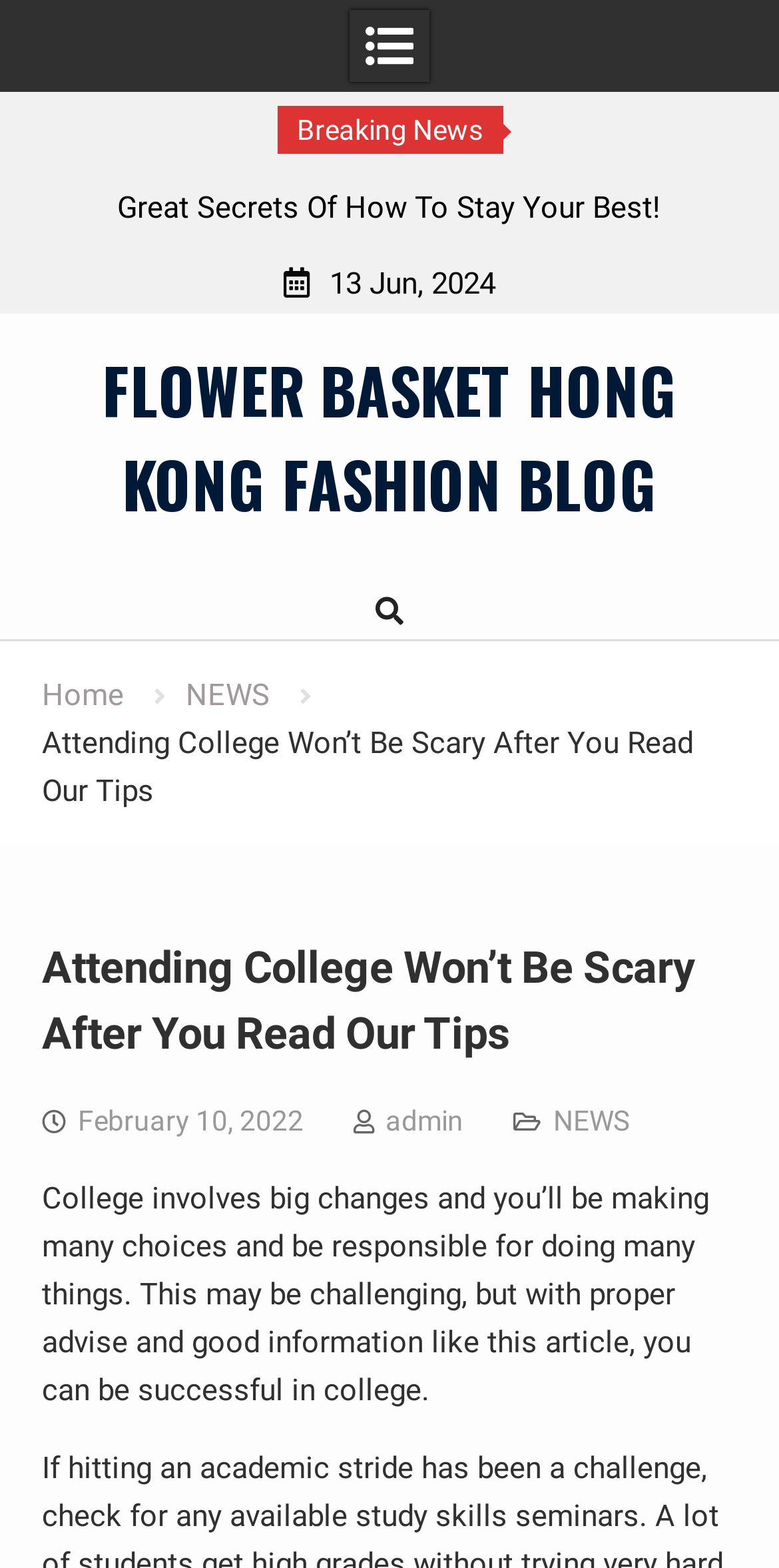Determine the bounding box coordinates of the clickable region to carry out the instruction: "Read 'Attending College Won’t Be Scary After You Read Our Tips'".

[0.053, 0.463, 0.889, 0.516]